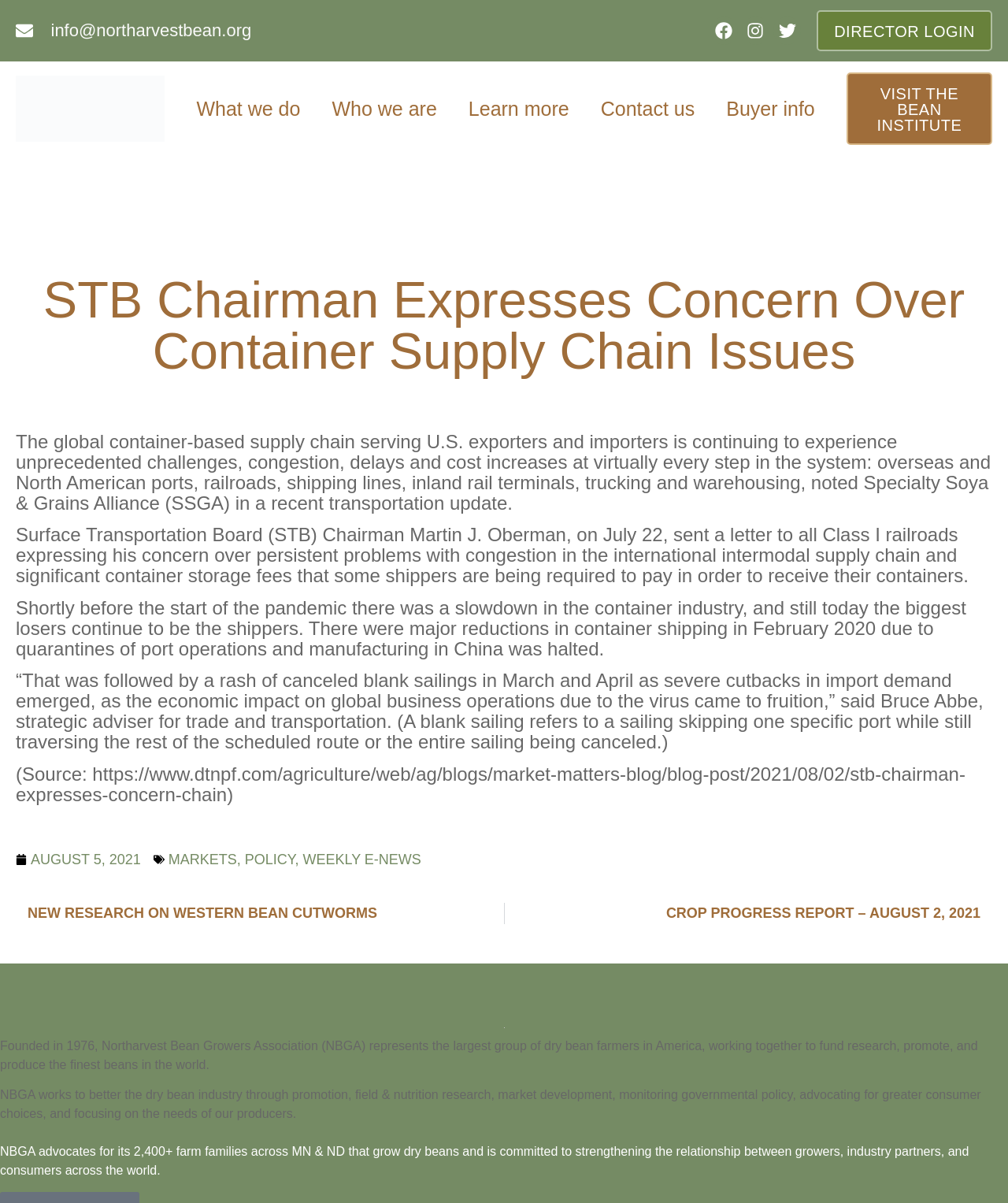From the webpage screenshot, predict the bounding box coordinates (top-left x, top-left y, bottom-right x, bottom-right y) for the UI element described here: VISIT THE BEAN INSTITUTE

[0.84, 0.06, 0.984, 0.12]